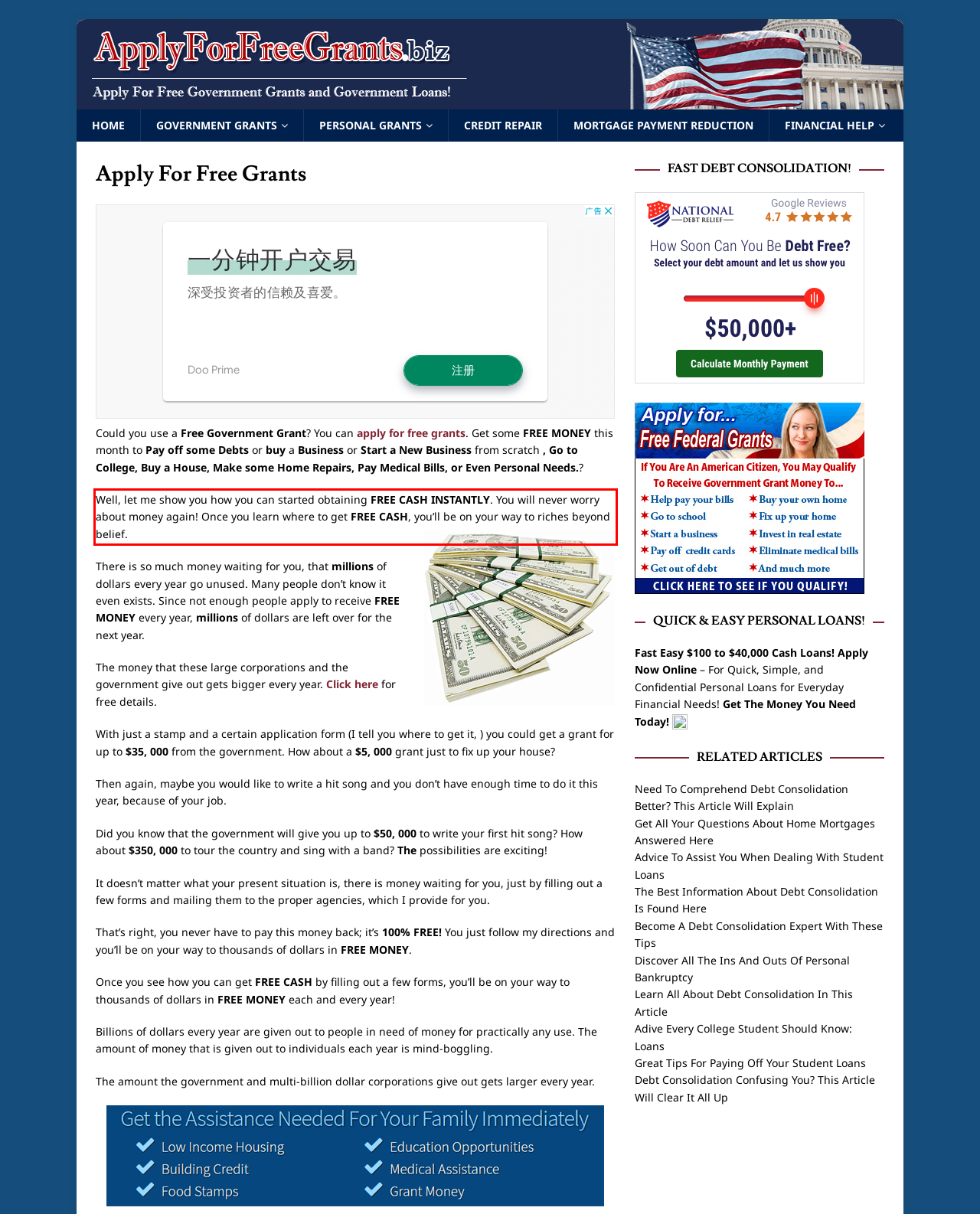Please examine the screenshot of the webpage and read the text present within the red rectangle bounding box.

Well, let me show you how you can started obtaining FREE CASH INSTANTLY. You will never worry about money again! Once you learn where to get FREE CASH, you’ll be on your way to riches beyond belief.